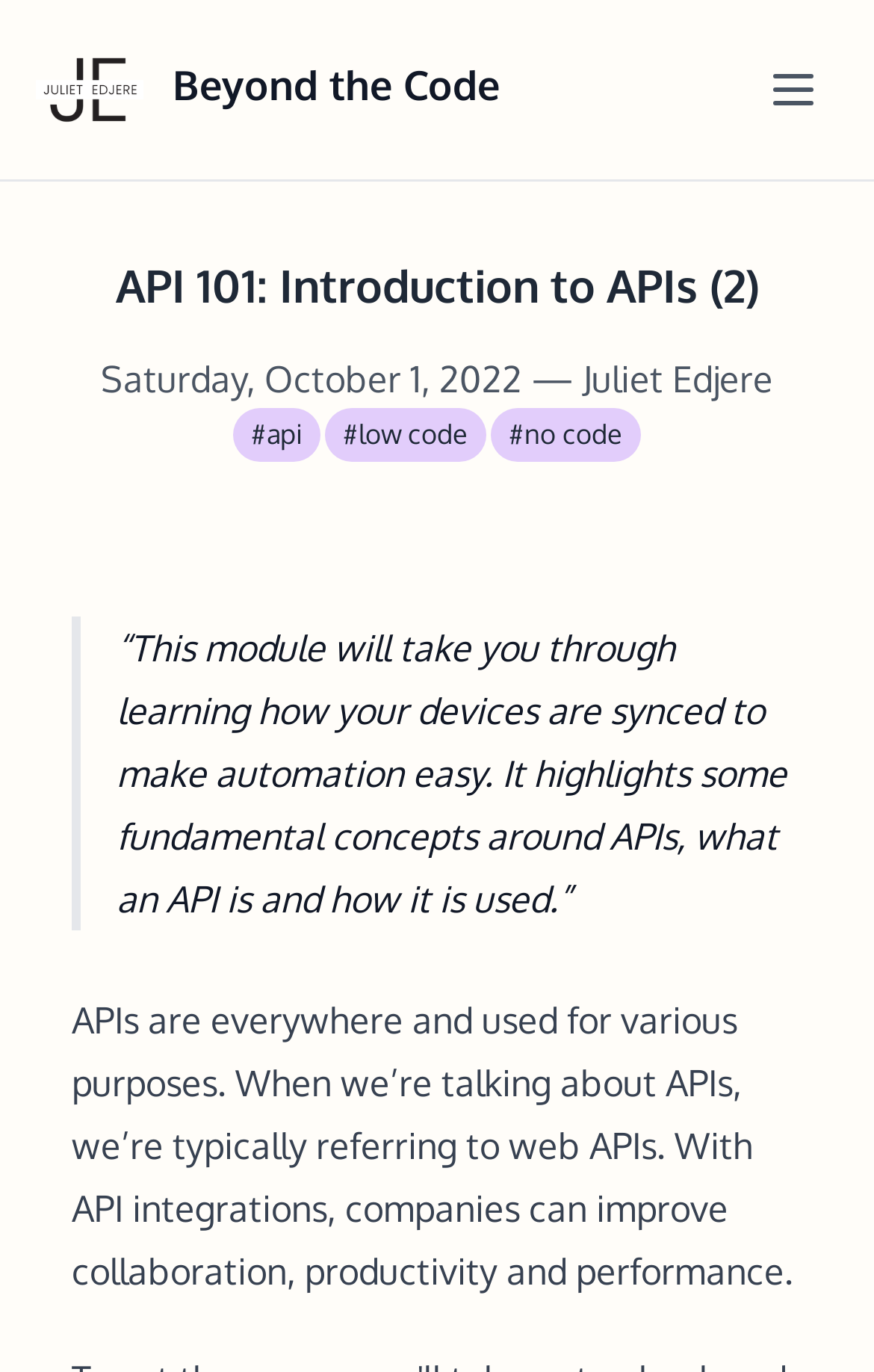Calculate the bounding box coordinates for the UI element based on the following description: "#api". Ensure the coordinates are four float numbers between 0 and 1, i.e., [left, top, right, bottom].

[0.267, 0.297, 0.367, 0.337]